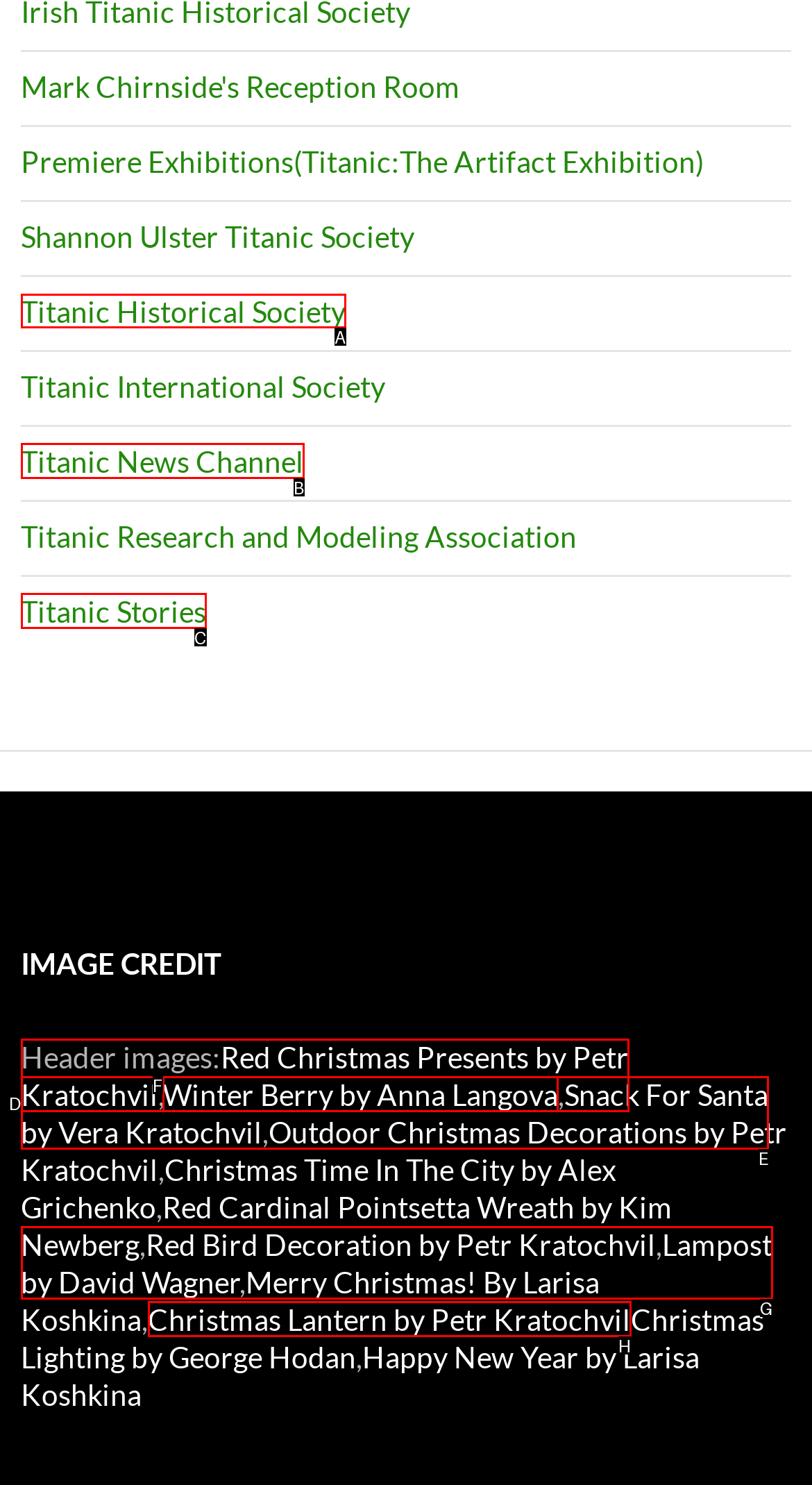Decide which UI element to click to accomplish the task: Learn about Titanic Historical Society
Respond with the corresponding option letter.

A